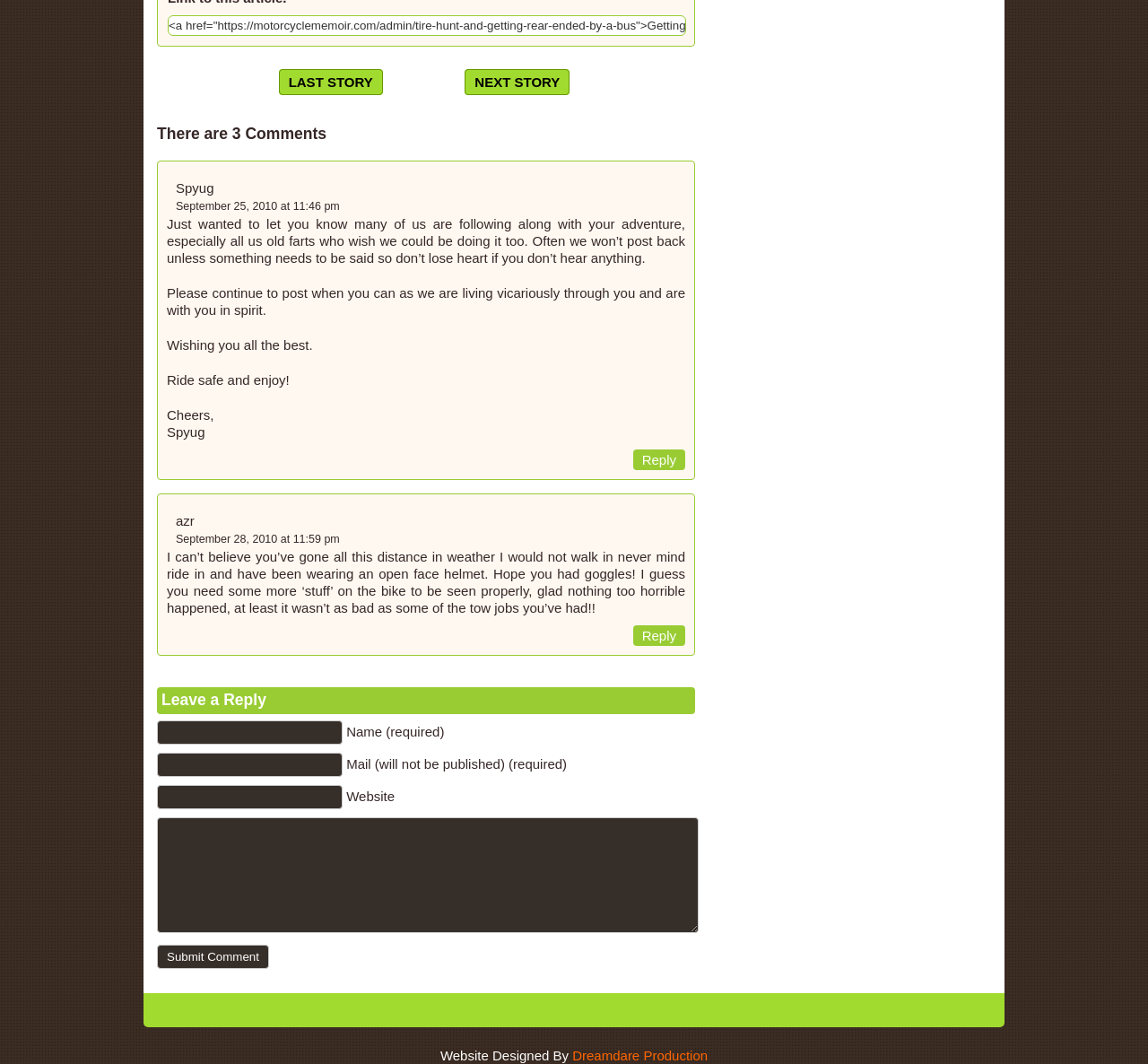Extract the bounding box of the UI element described as: "Become an Exhibitor".

None